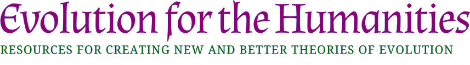List and describe all the prominent features within the image.

The image features a visually striking header titled "Evolution for the Humanities," rendered in a bold purple font that emphasizes its significance. Below this title, a subtitle reads, "RESOURCES FOR CREATING NEW AND BETTER THEORIES OF EVOLUTION," presented in a contrasting green font that complements the title. This design suggests a focus on interdisciplinary approaches to evolutionary theory, indicating that the content aims to provide valuable insights and tools for scholars and enthusiasts in the humanities. The header serves as an inviting entry point for readers interested in exploring innovative perspectives within the field of evolution.